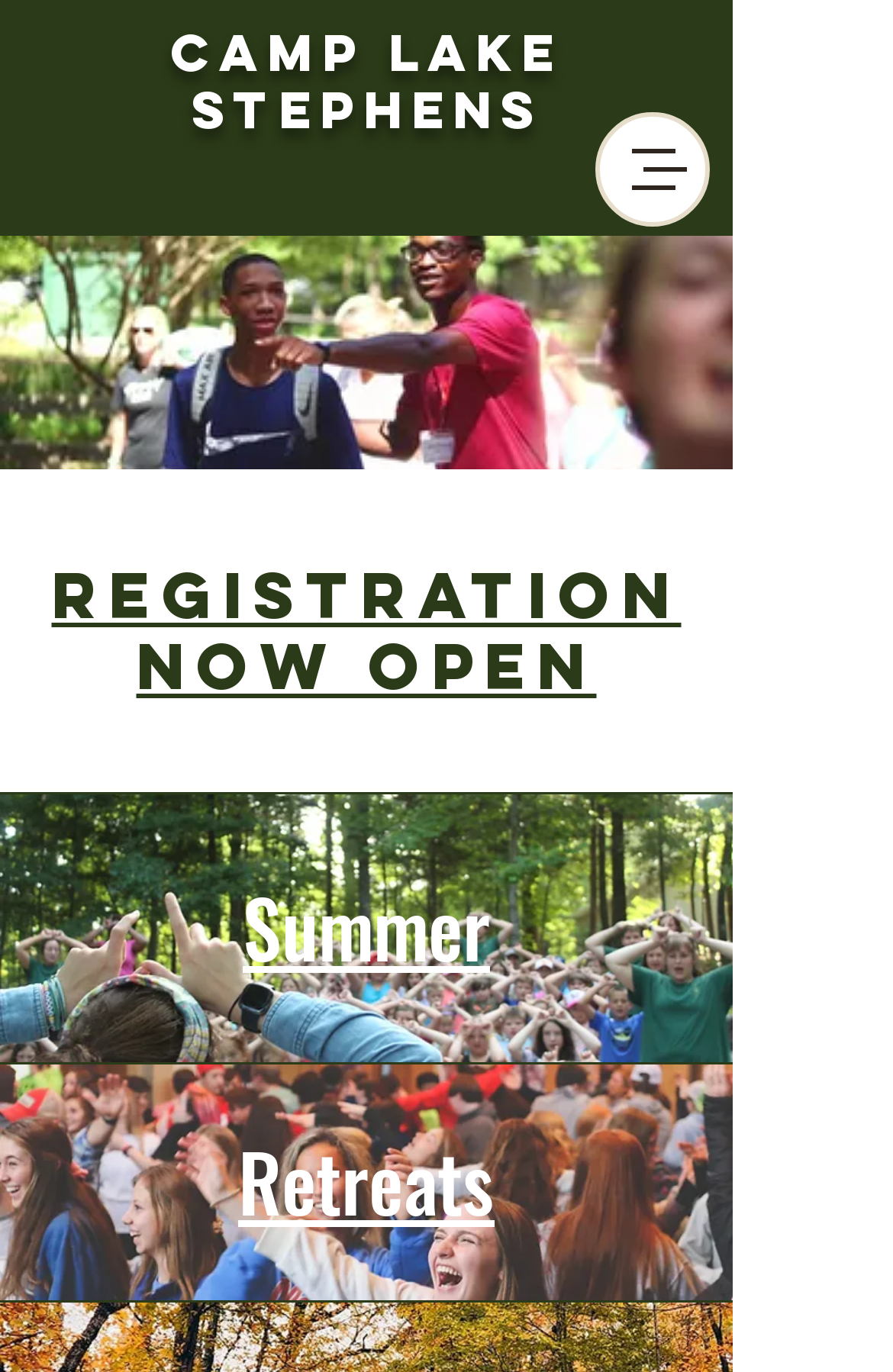Explain the webpage's design and content in an elaborate manner.

The webpage is about Camp Lake Stephens, a summer camp and retreat center near Oxford, Mississippi. At the top right corner, there is a button to open a navigation menu. The main heading "CAMP LAKE STEPHENS" is prominently displayed at the top center of the page. 

Below the main heading, there are three sections. The first section has a heading "Registration now open" with a link to register. The second section has an empty heading, and the third section has a heading "Summer" with a link to learn more about summer programs. 

On the left side of the page, there are two large images. The first image, "IMG_9492.JPG", takes up most of the left side of the page, and the second image, "Overflow.jpg", is located below the first image, taking up the rest of the left side. 

At the bottom of the page, there is a heading "Retreats" with a link to learn more about retreats offered by the camp. Overall, the webpage is focused on promoting Camp Lake Stephens and its programs.